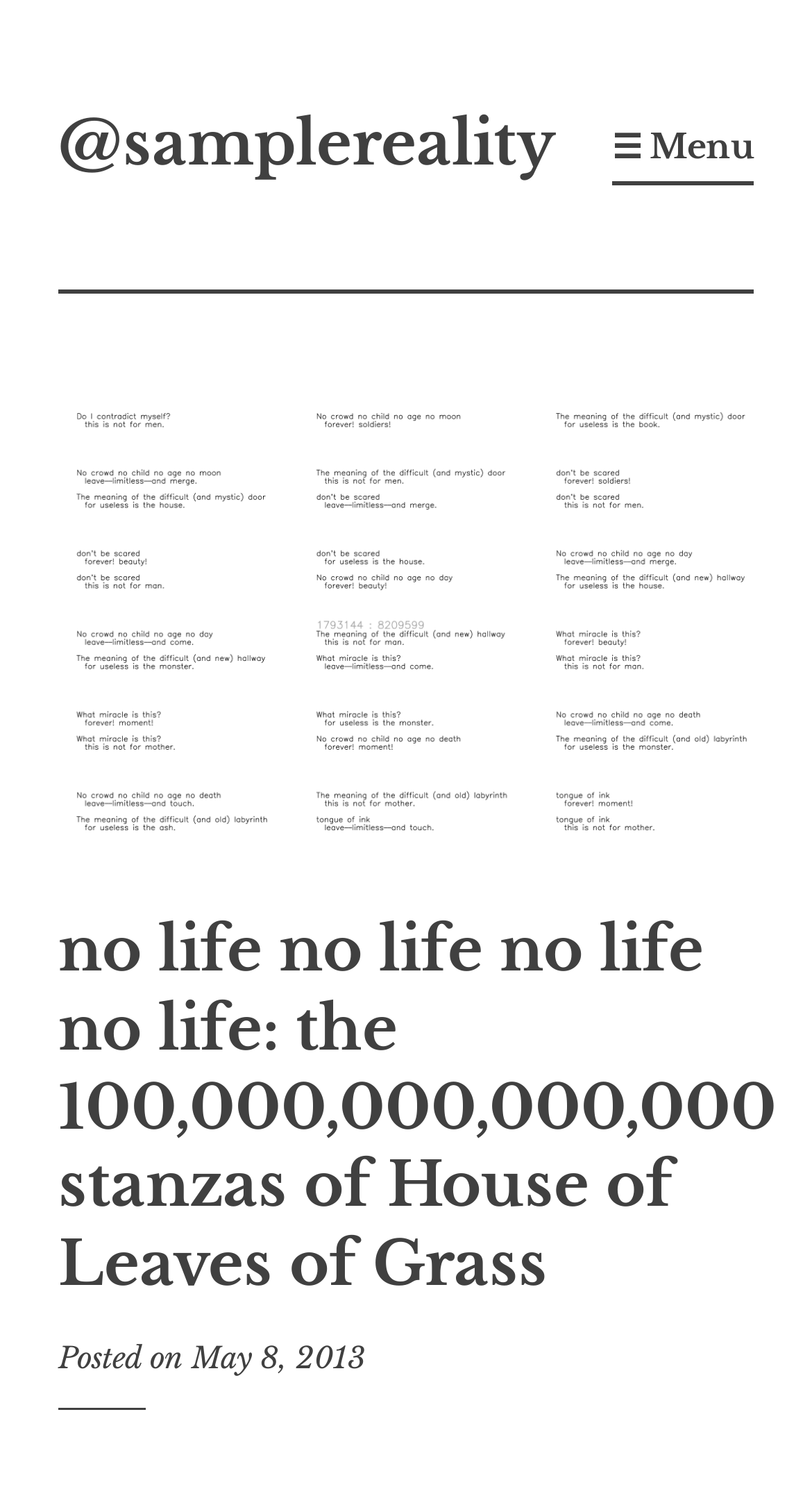Write an extensive caption that covers every aspect of the webpage.

The webpage appears to be a blog post or article page. At the top left, there is a "Skip to content" link, followed by a link to the author's profile, "@samplereality". To the right of these links, there is a "☰ Menu" button that, when expanded, controls the primary menu.

Below these elements, there is a header section that spans the width of the page. Within this header, the title of the post, "no life no life no life no life: the 100,000,000,000,000 stanzas of House of Leaves of Grass", is prominently displayed. 

Underneath the title, there is a section that provides metadata about the post. This includes the text "Posted on", followed by a link to the date "May 8, 2013", which also contains a timestamp. The author's name is indicated by the text "by", located to the right of the date.